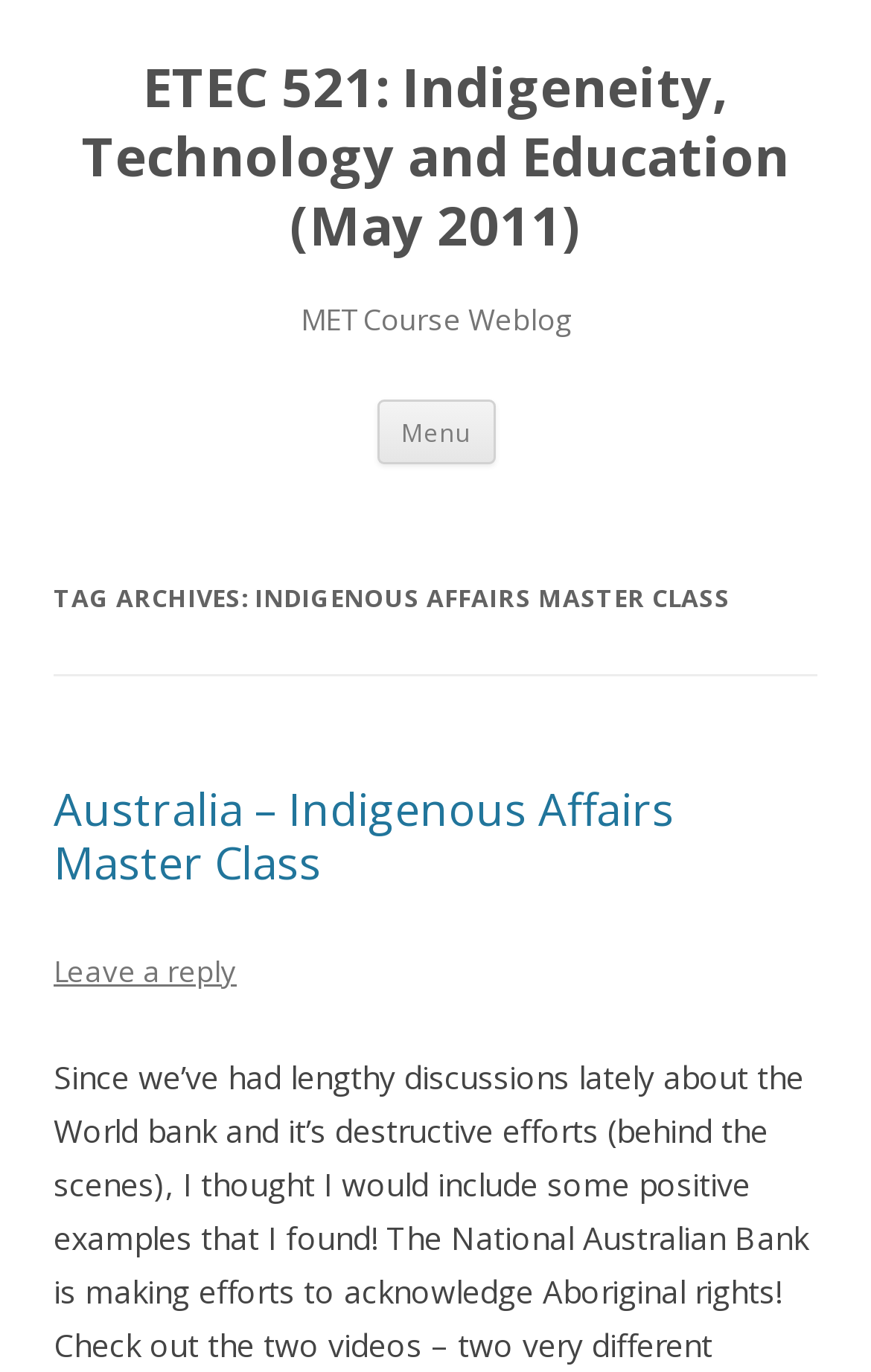What is the topic of the 'Australia – Indigenous Affairs Master Class' post?
Give a comprehensive and detailed explanation for the question.

I determined the topic of the post by reading the text 'Australia – Indigenous Affairs Master Class' which is a heading element within the webpage. The presence of the word 'Indigenous Affairs' suggests that the post is related to this topic.